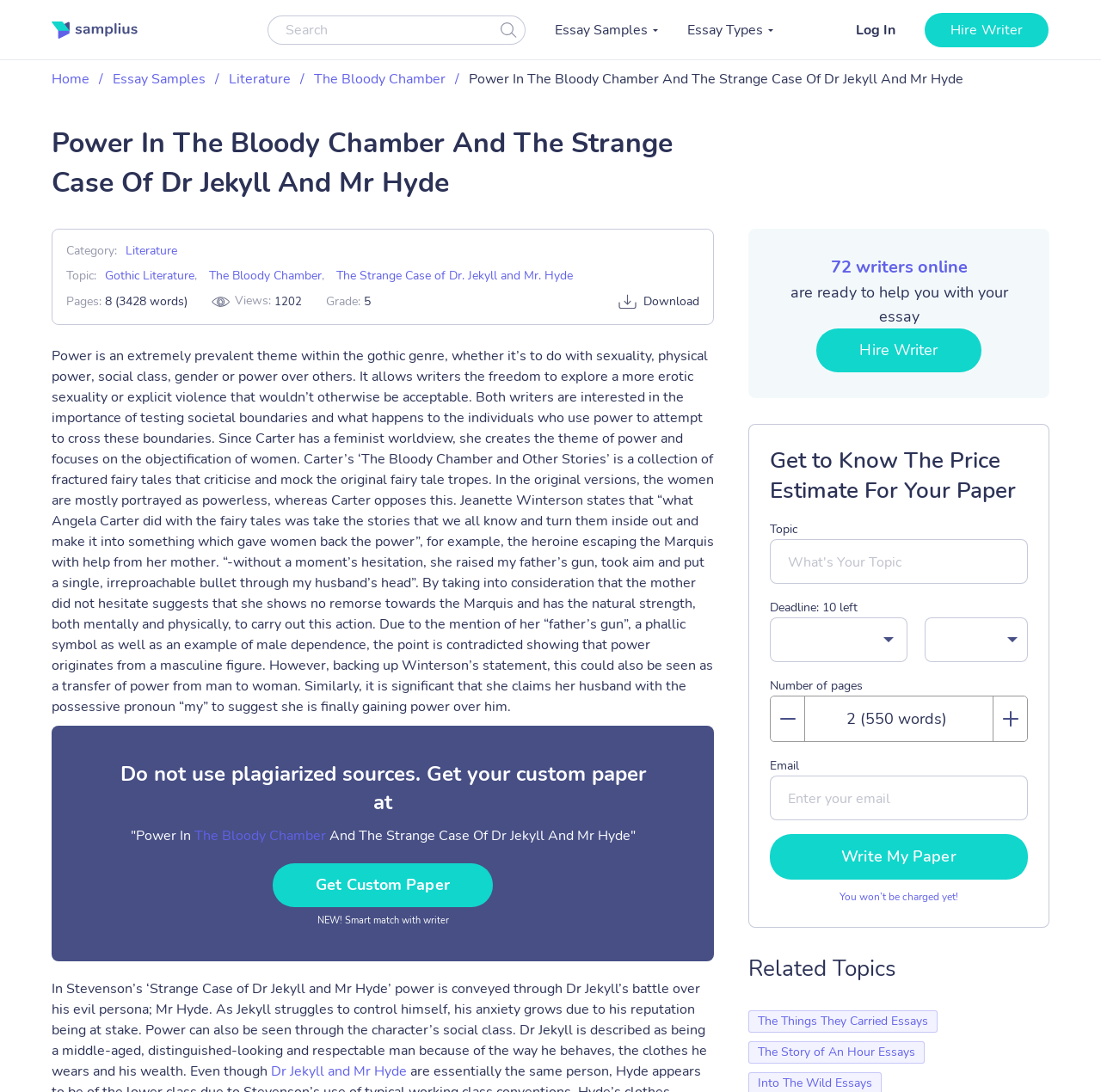Please predict the bounding box coordinates of the element's region where a click is necessary to complete the following instruction: "Hire a writer". The coordinates should be represented by four float numbers between 0 and 1, i.e., [left, top, right, bottom].

[0.84, 0.012, 0.952, 0.043]